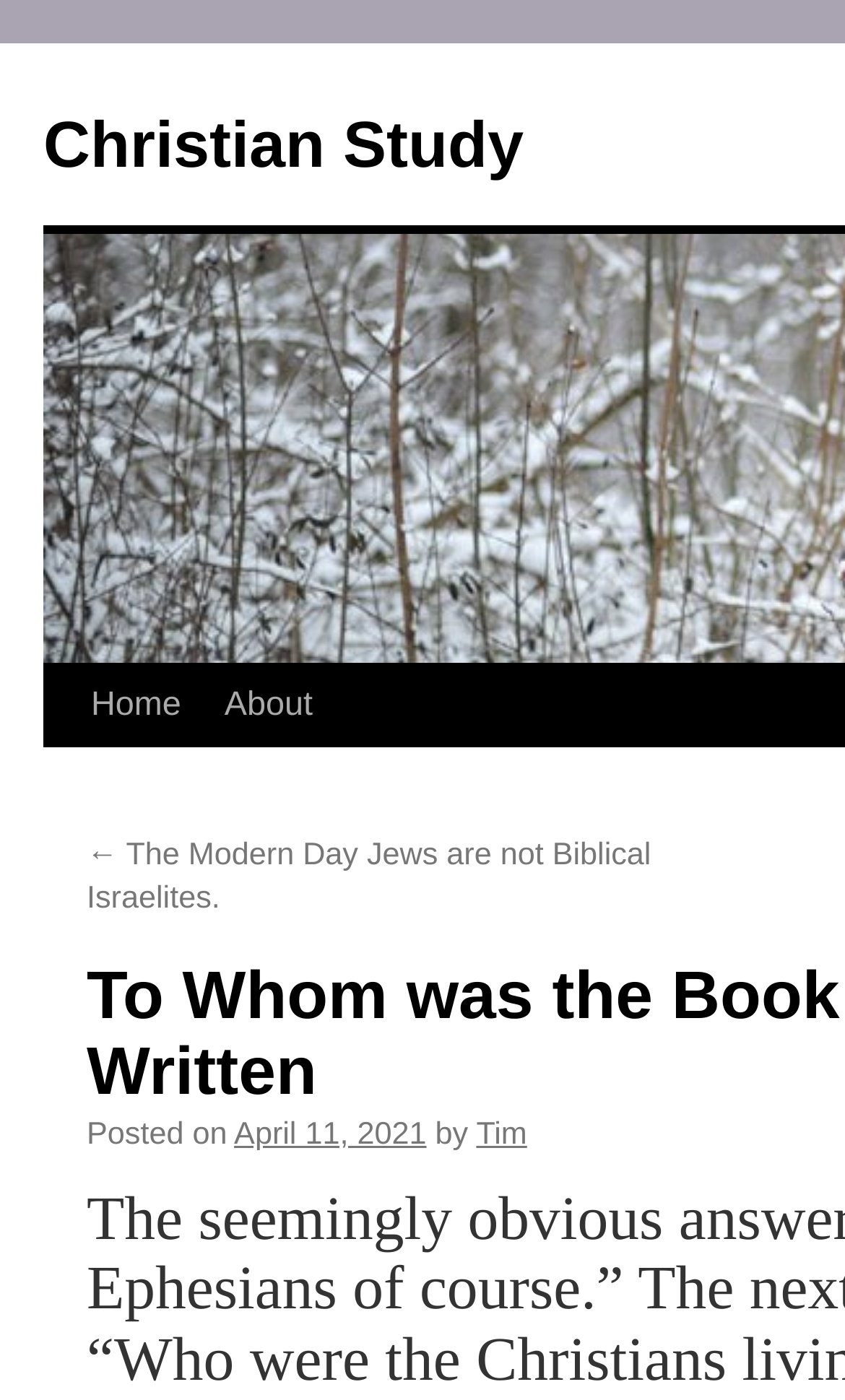Observe the image and answer the following question in detail: What is the name of the author of this article?

The author's name can be found at the bottom of the article, where it says 'by Tim'.